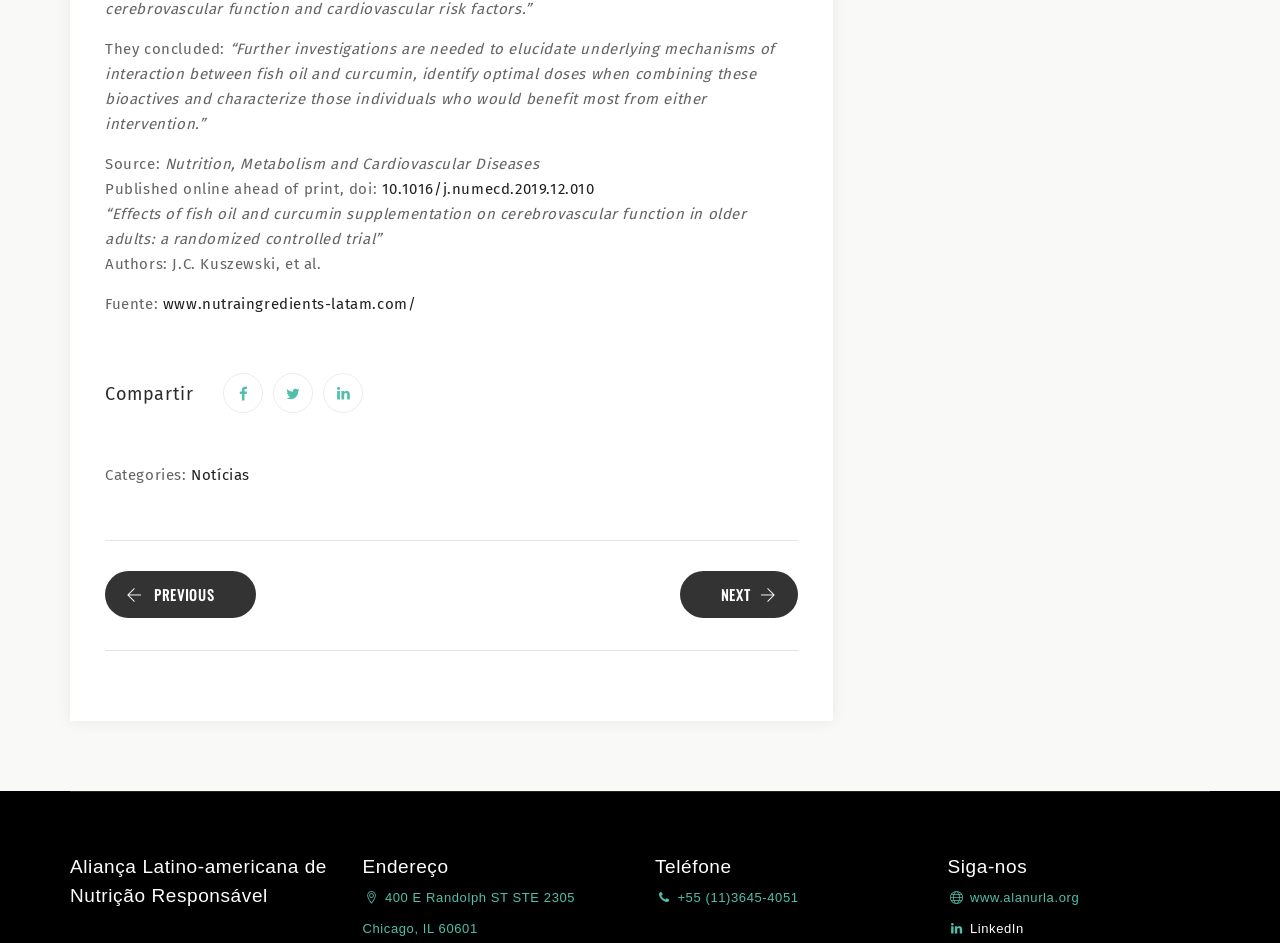Mark the bounding box of the element that matches the following description: "LinkedIn".

[0.758, 0.976, 0.8, 0.992]